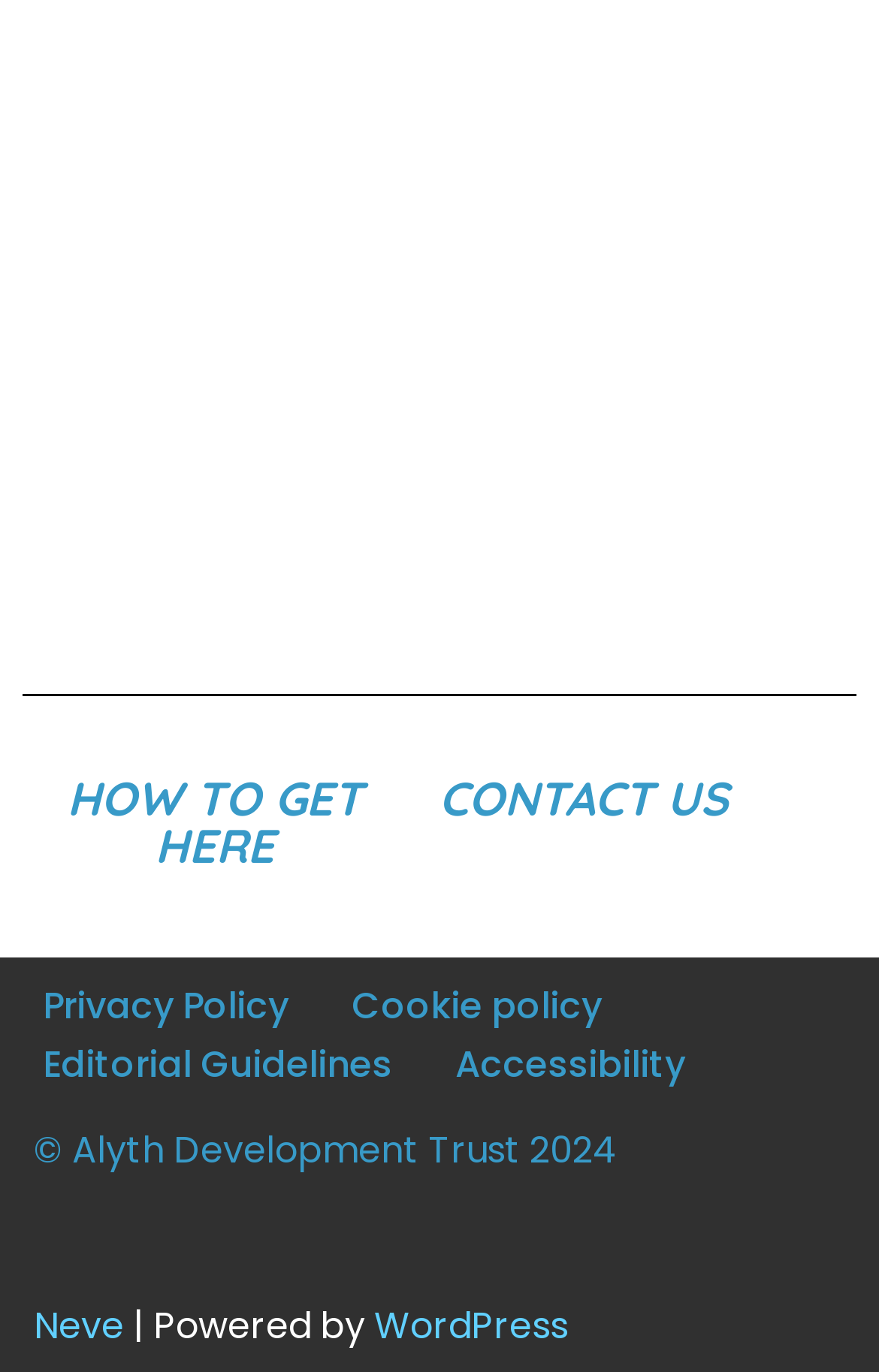Use a single word or phrase to answer the question: 
What is the organization's copyright year?

2024